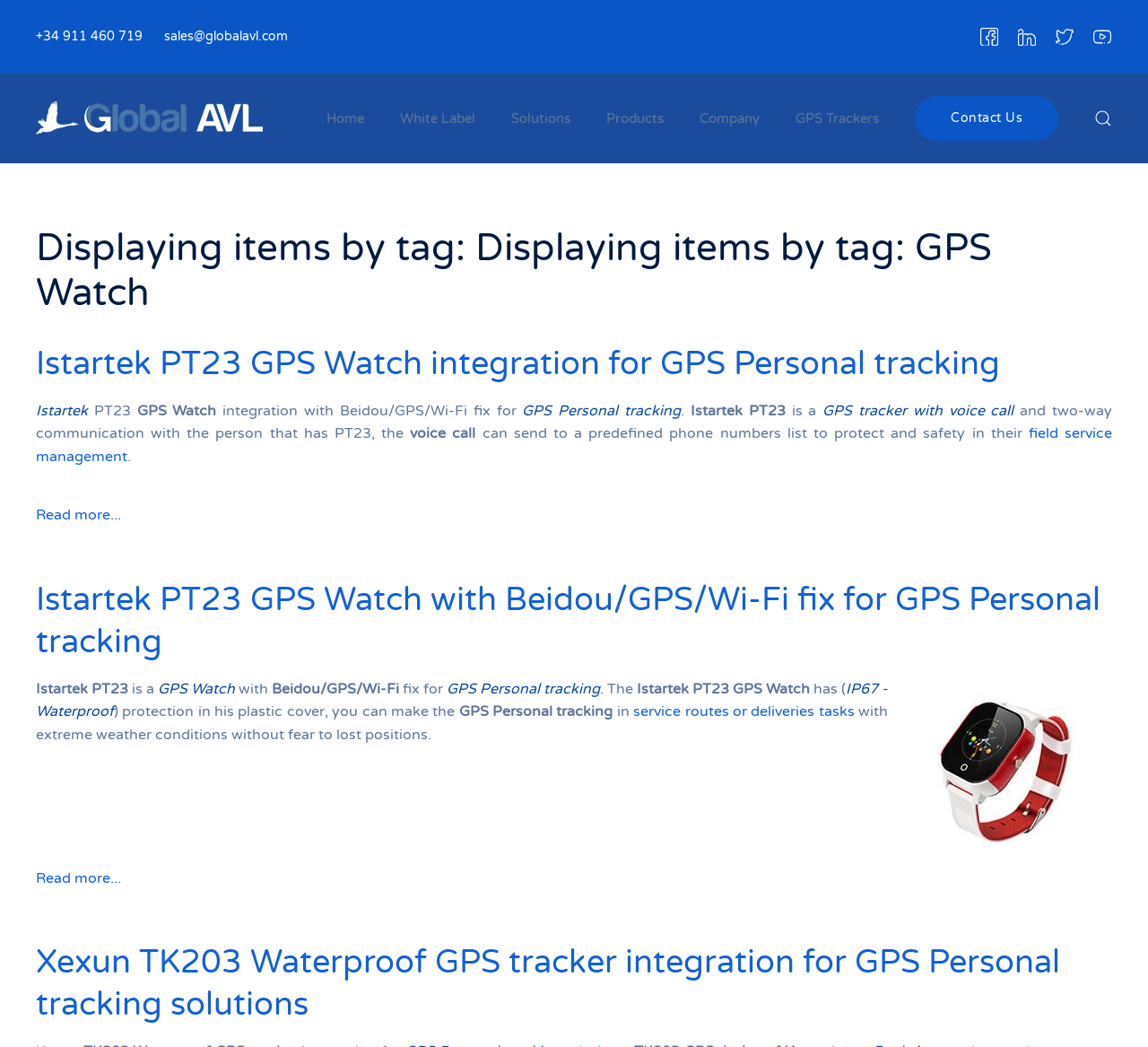Determine the bounding box coordinates for the region that must be clicked to execute the following instruction: "Read more about Istartek PT23 GPS Watch integration".

[0.031, 0.484, 0.105, 0.501]